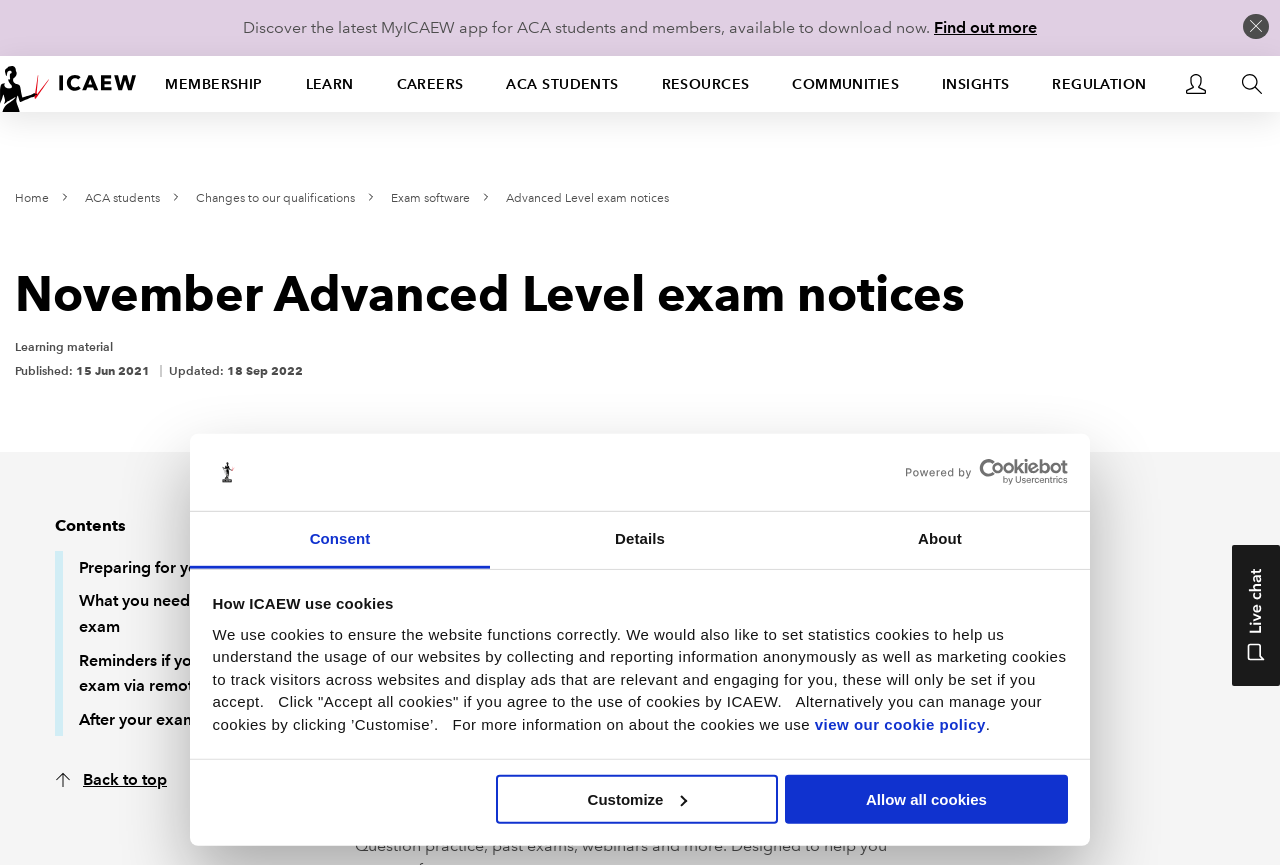Identify the bounding box for the described UI element: "may be found here".

None